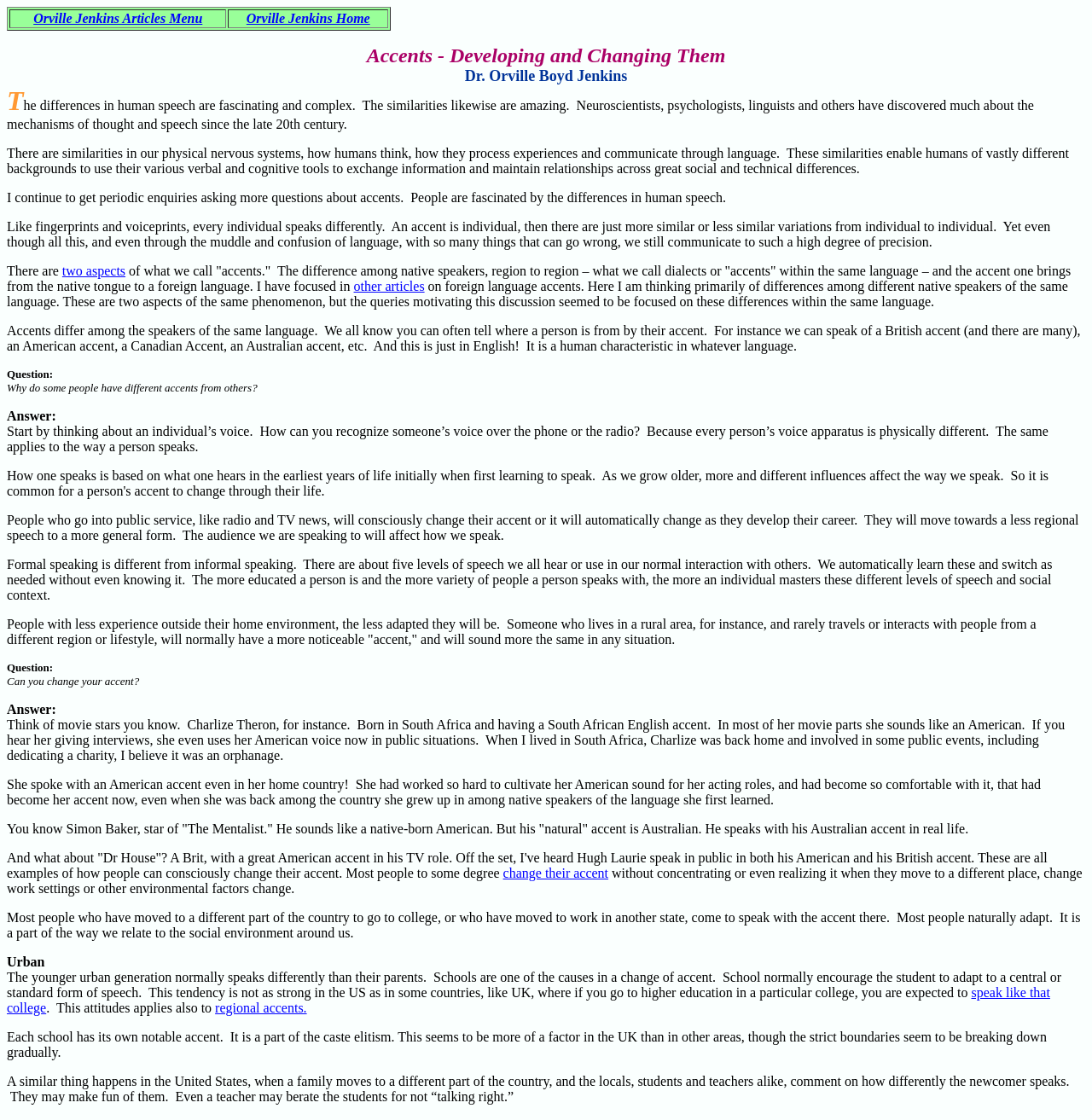Generate a comprehensive description of the webpage content.

The webpage is about accents, specifically developing and changing them. At the top, there is a table with two links, "Orville Jenkins Articles Menu" and "Orville Jenkins Home", which are likely navigation links. Below the table, there is a title "Accents - Developing and Changing Them" followed by the author's name "Dr. Orville Boyd Jenkins".

The main content of the webpage is a series of paragraphs discussing accents, including their differences and similarities, how they are formed, and how they can be changed. The text is divided into sections, with questions and answers, and includes examples of famous people who have changed their accents for acting roles.

There are several links scattered throughout the text, including "two aspects", "other articles", "change their accent", "speak like that college", and "regional accents", which likely lead to related articles or resources.

The text is dense and informative, with a formal tone, suggesting that the webpage is an educational resource or a blog post on the topic of accents. The author's writing style is conversational, with personal anecdotes and examples, making the content more engaging and accessible to readers.